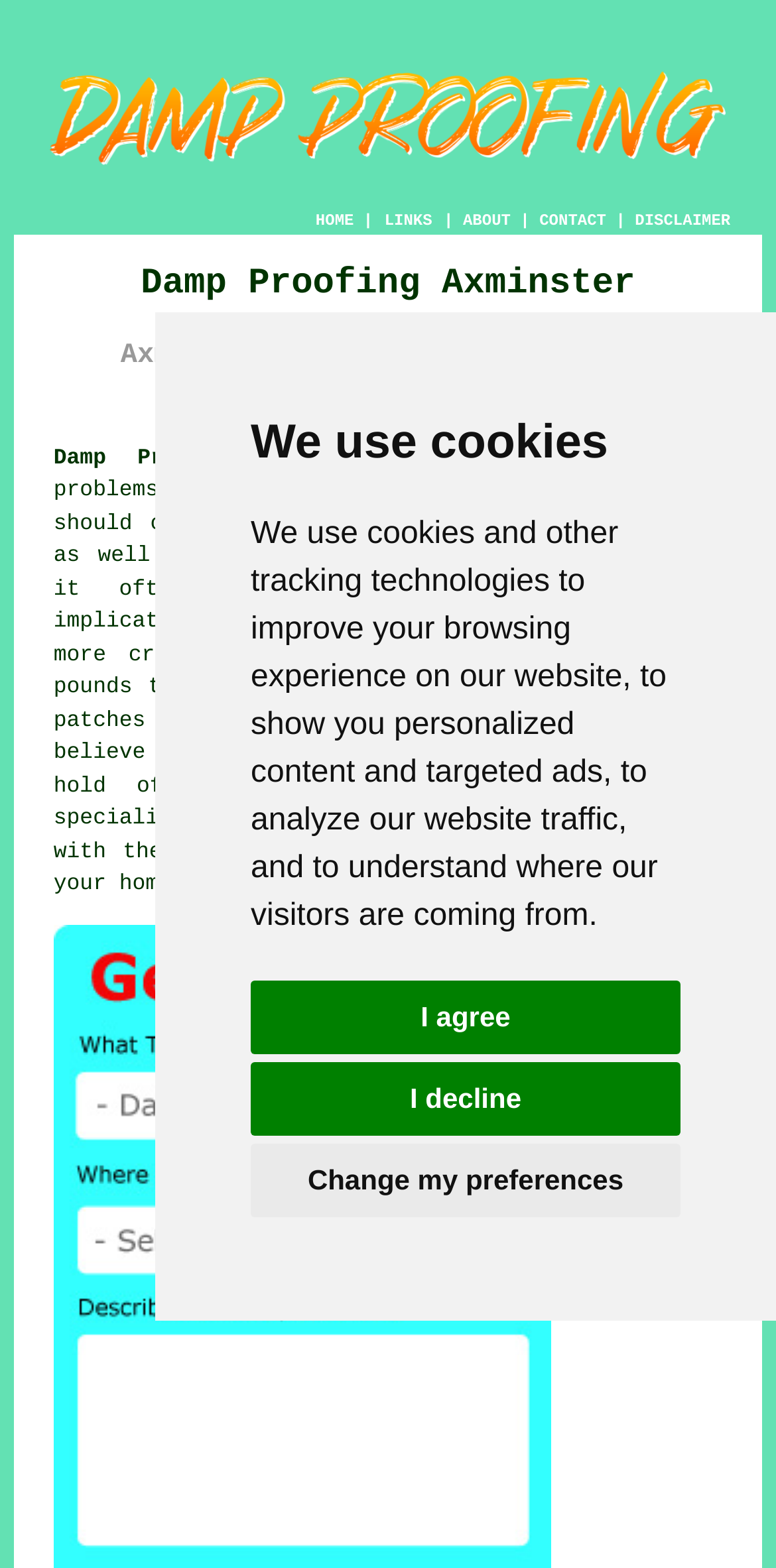What is recommended for homeowners with damp issues?
Please answer the question as detailed as possible based on the image.

The webpage recommends that homeowners with damp issues should get hold of a certified Axminster damp proofing specialist to examine their property and come up with a suitable damp proofing strategy, as stated in the text 'If you believe you may have such issues you need to get hold of a certified Axminster damp proofing specialist...'.